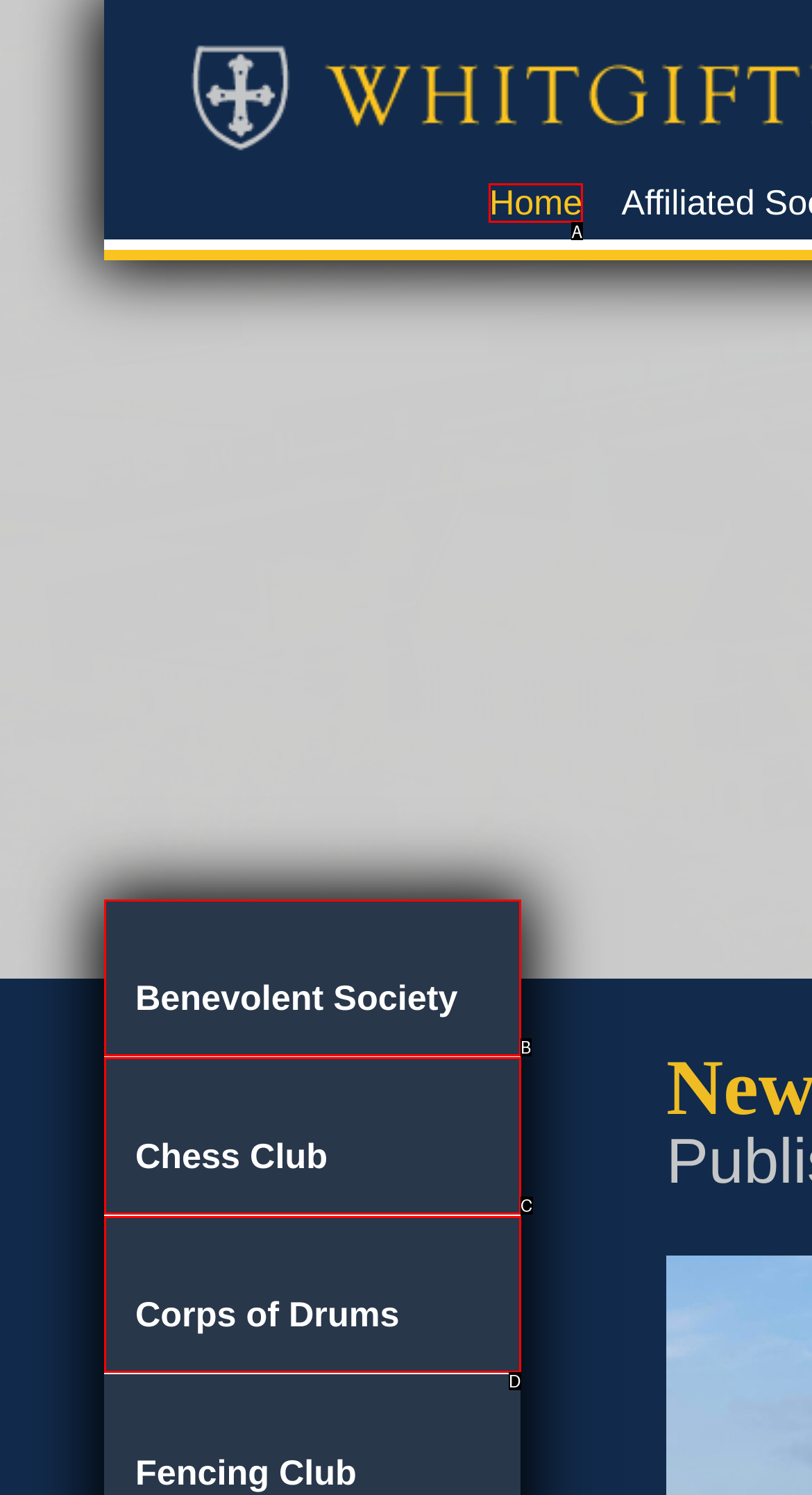From the choices provided, which HTML element best fits the description: Corps of Drums? Answer with the appropriate letter.

D